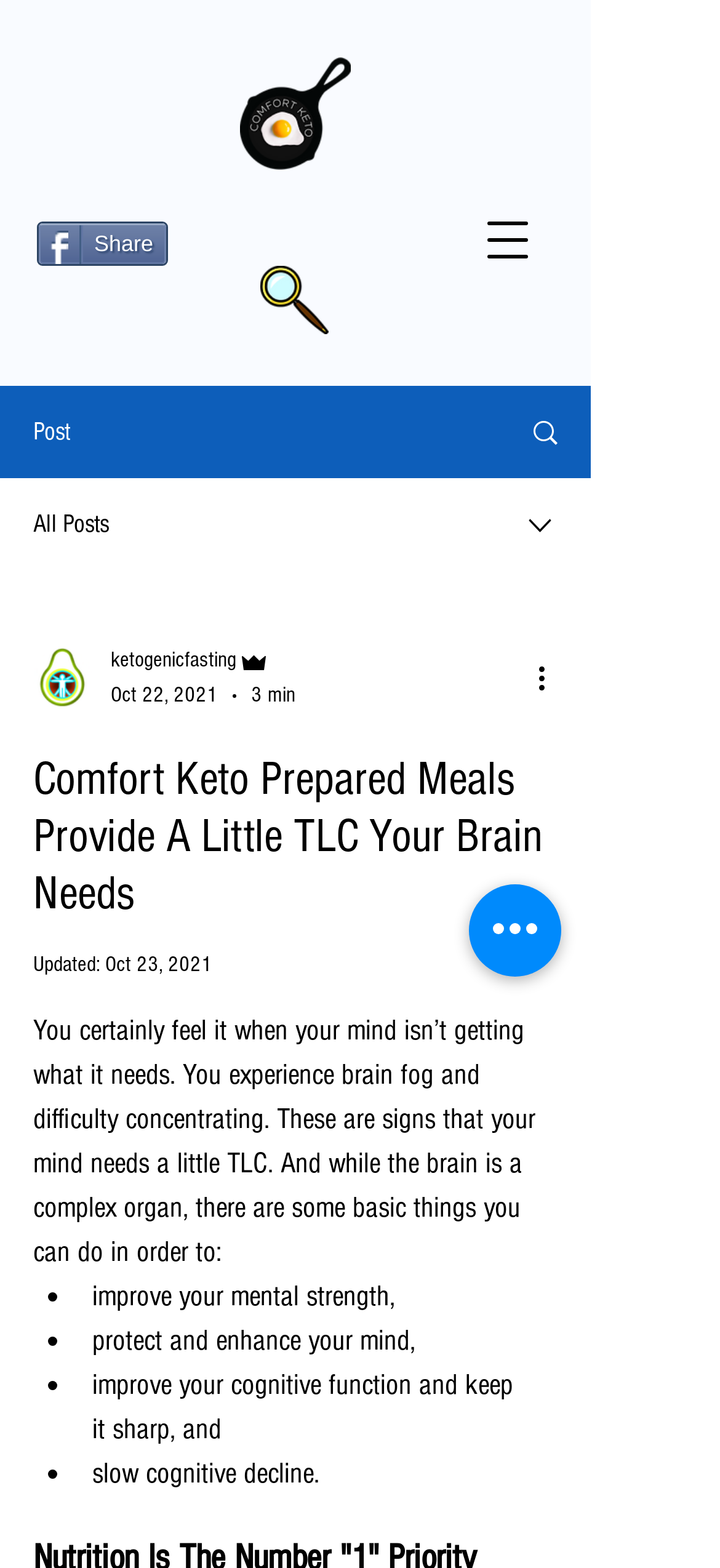Kindly respond to the following question with a single word or a brief phrase: 
What is the date of the latest article?

Oct 23, 2021